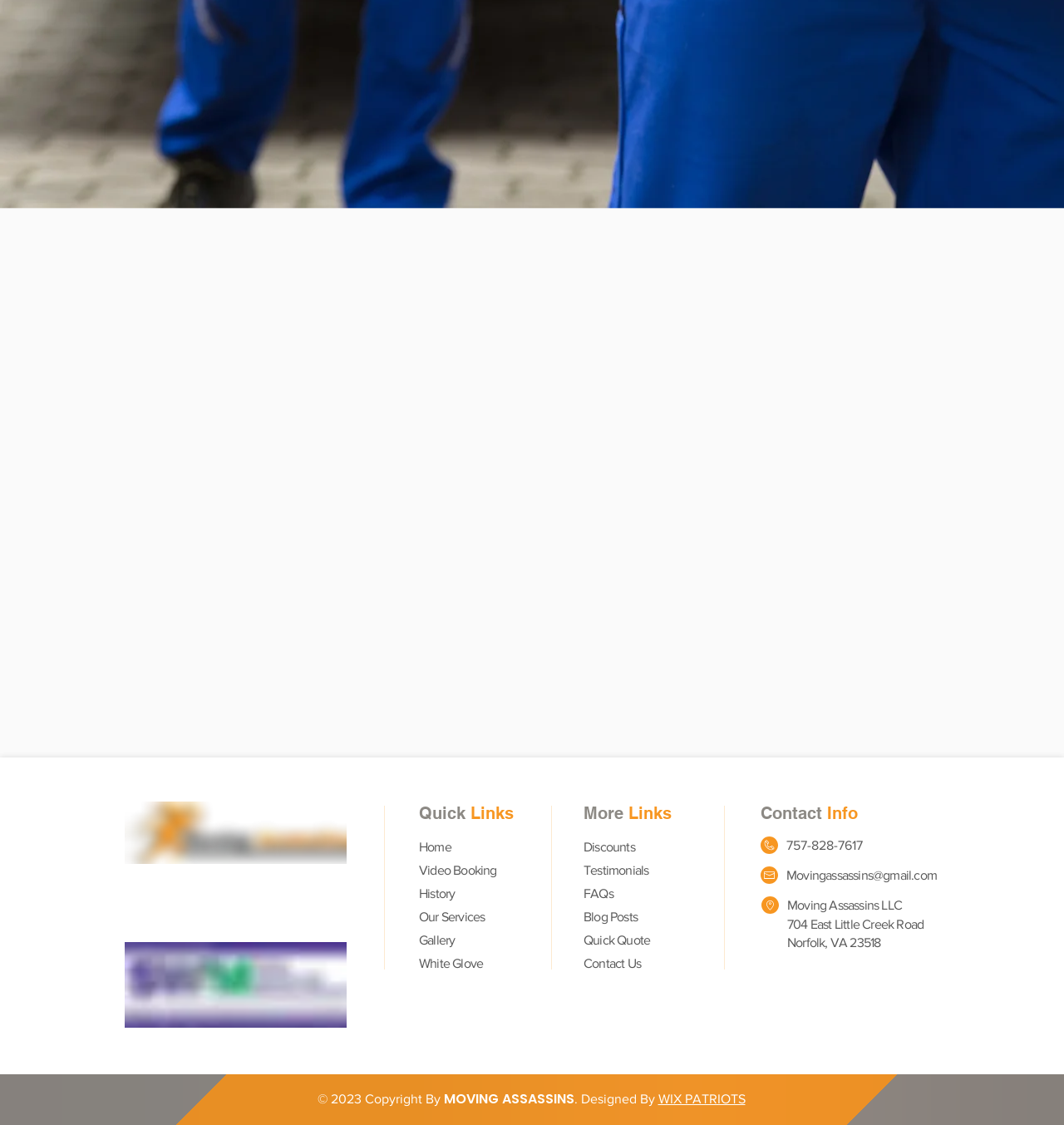Please find the bounding box for the UI element described by: "Quick Quote".

[0.548, 0.83, 0.611, 0.842]